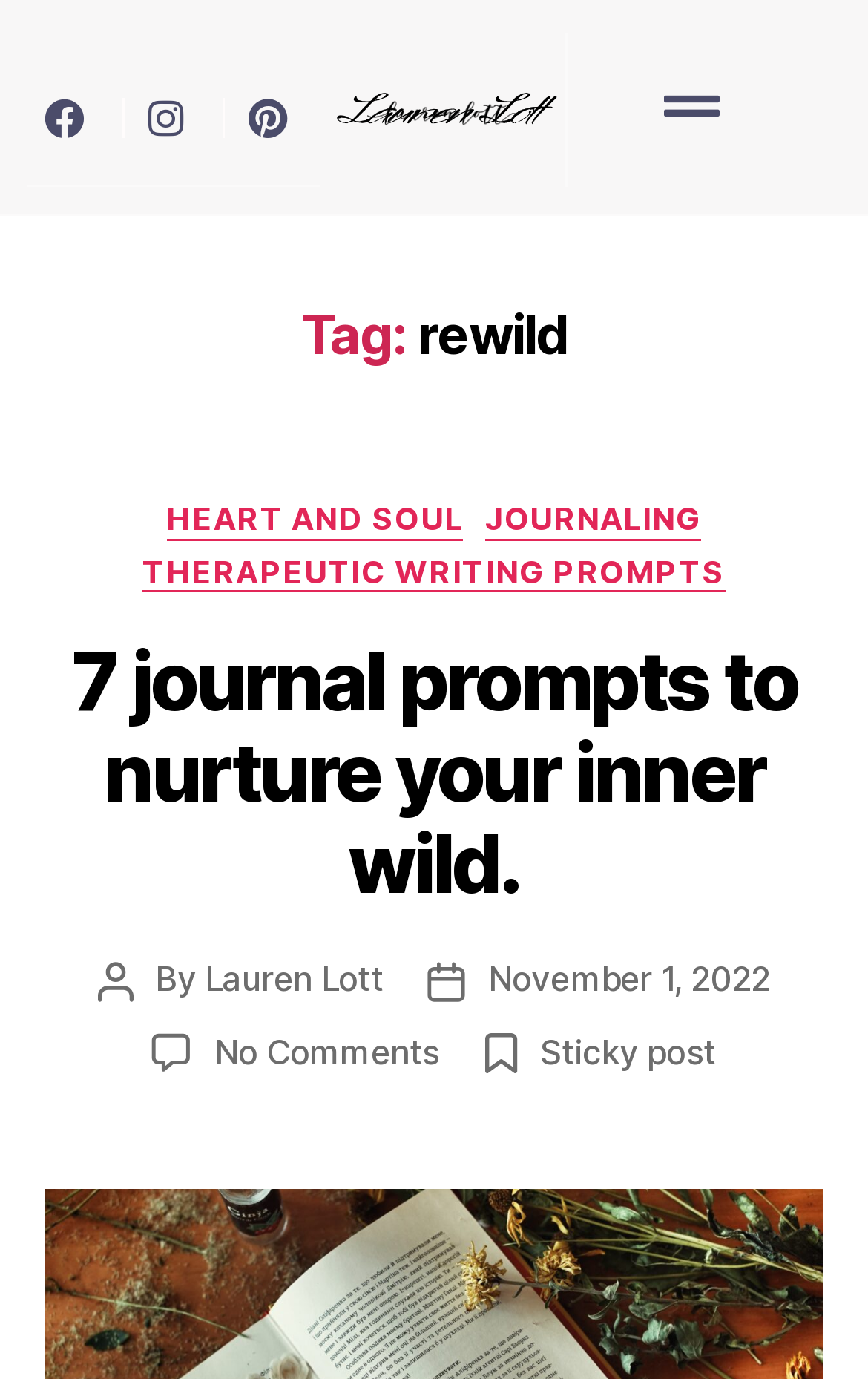Who is the author of the post '7 journal prompts to nurture your inner wild.'?
Look at the image and respond with a single word or a short phrase.

Lauren Lott